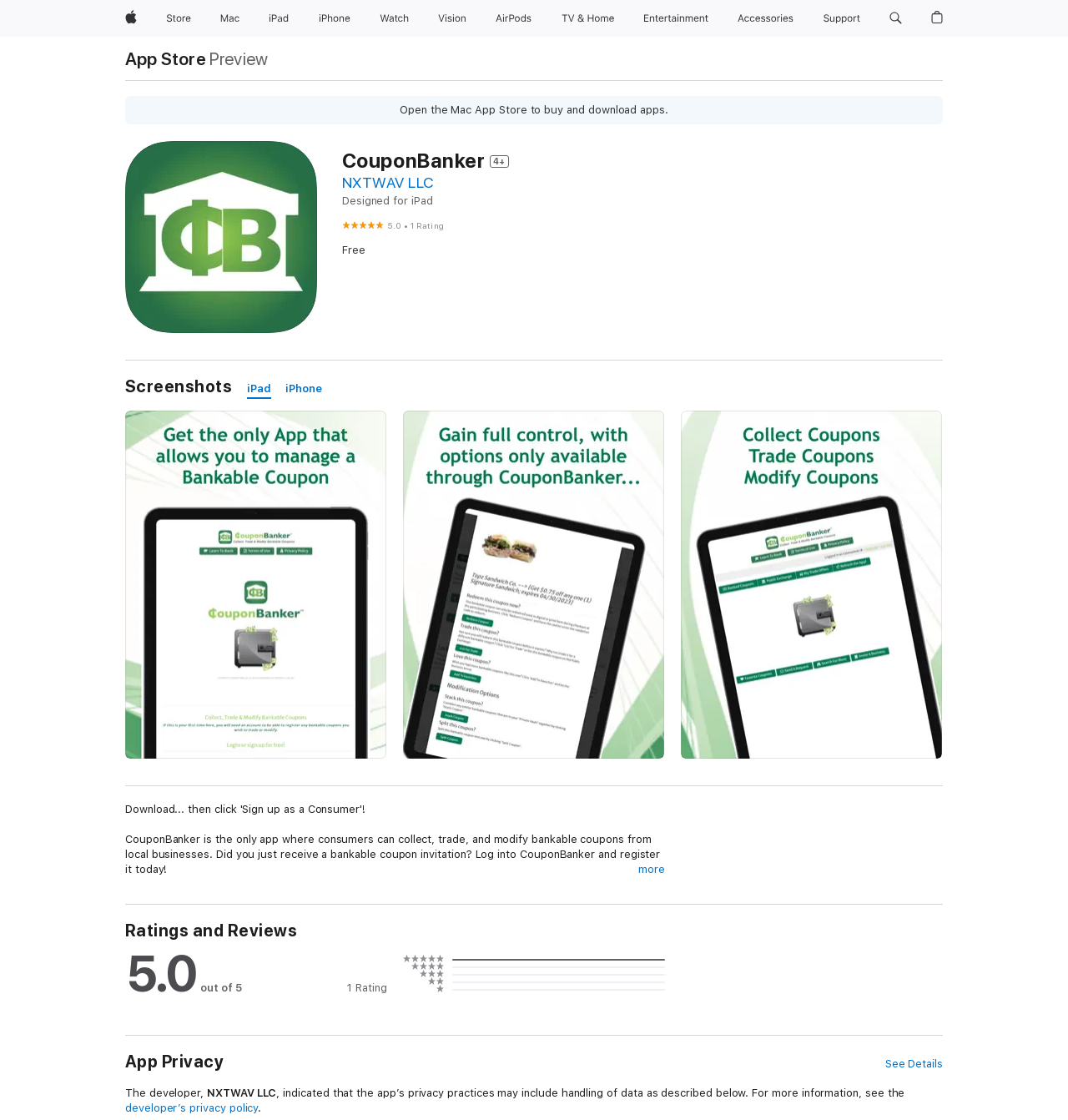Offer a meticulous caption that includes all visible features of the webpage.

The webpage is about the CouponBanker app, which allows consumers to collect, trade, and modify bankable coupons from local businesses. At the top, there is a navigation menu with links to various Apple products and services, including Apple, Store, Mac, iPad, iPhone, Watch, Vision, AirPods, TV and Home, Entertainment, Accessories, and Support. Each link has an accompanying image.

Below the navigation menu, there is a search button and a shopping bag button. The main content of the page is divided into sections. The first section has a heading "CouponBanker 4+" and displays the app's rating, 5 out of 5, with 1 rating. It also shows that the app is designed for iPad and is free to download.

The next section is titled "Screenshots" and has links to view screenshots of the app on iPad and iPhone. The "Description" section provides a detailed description of the app, including its features and benefits. It explains that users can sign up as either a consumer or a business, and lists the features available to consumers, such as registering bankable coupons, searching for more coupons, managing registered coupons, and redeeming coupons.

Throughout the page, there are various images and icons, including a figure displaying the app's rating, and images accompanying the navigation menu links. The overall layout is organized, with clear headings and concise text, making it easy to navigate and understand the content.